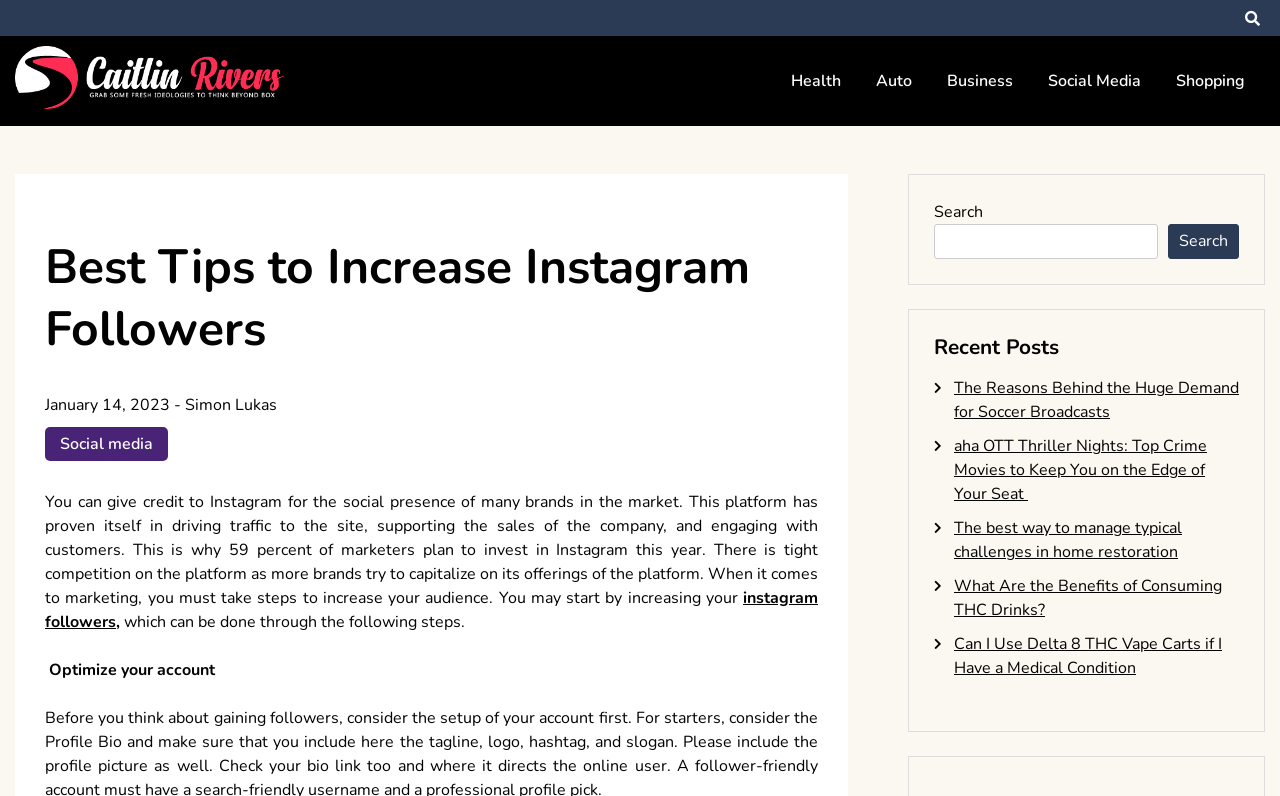Please identify the coordinates of the bounding box that should be clicked to fulfill this instruction: "Visit Caitlin Rivers' homepage".

[0.012, 0.058, 0.223, 0.145]